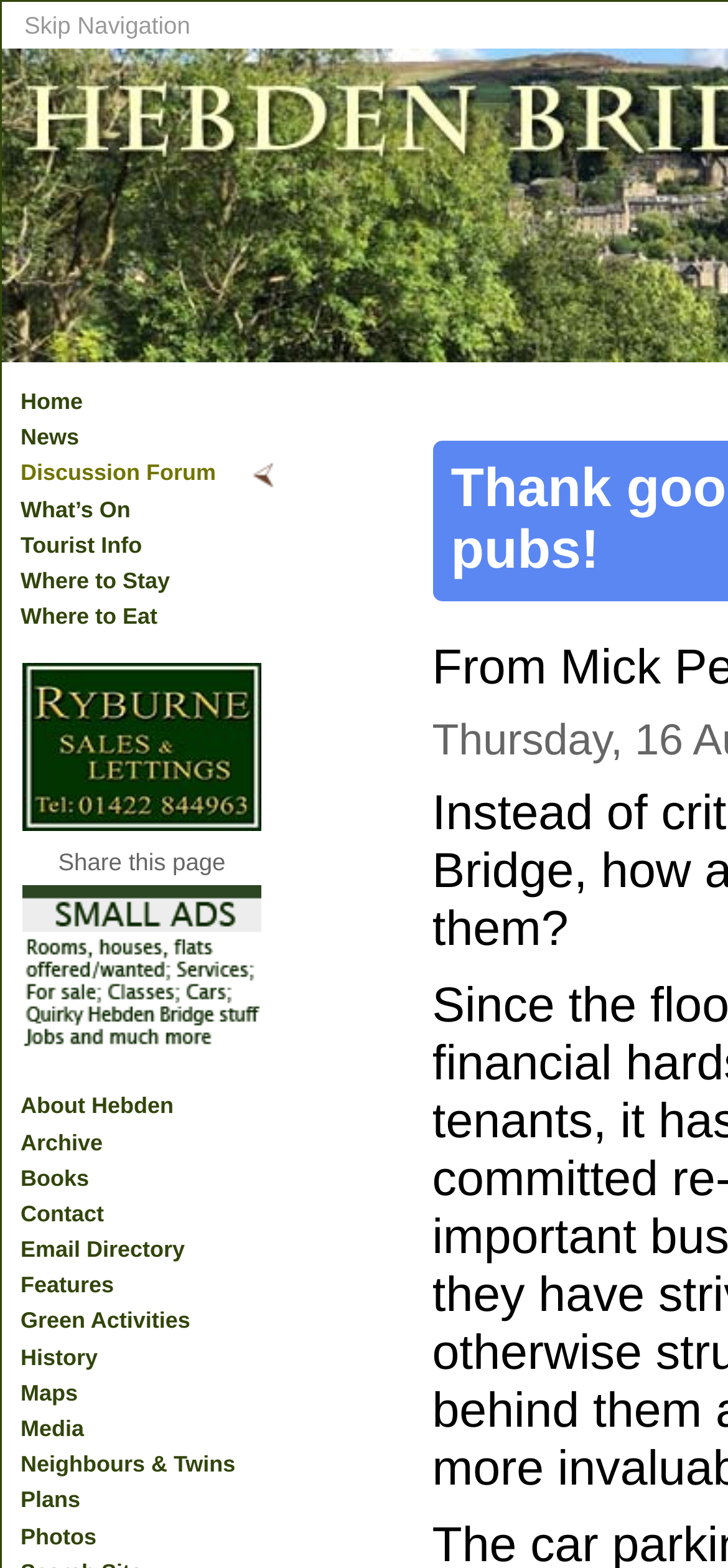Determine the primary headline of the webpage.

Hebden Bridge Web